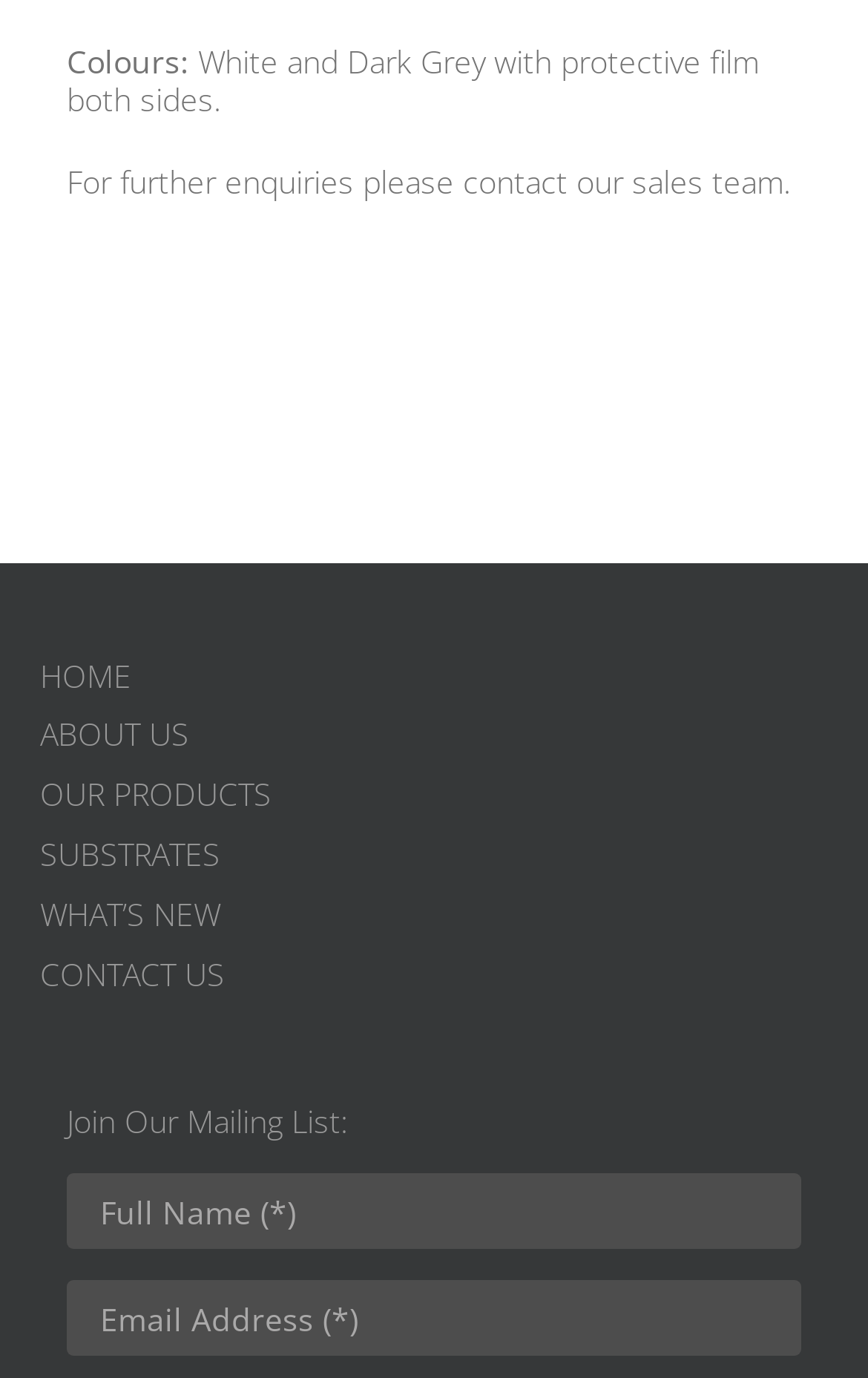What is the color option for the product?
Please provide a single word or phrase answer based on the image.

White and Dark Grey